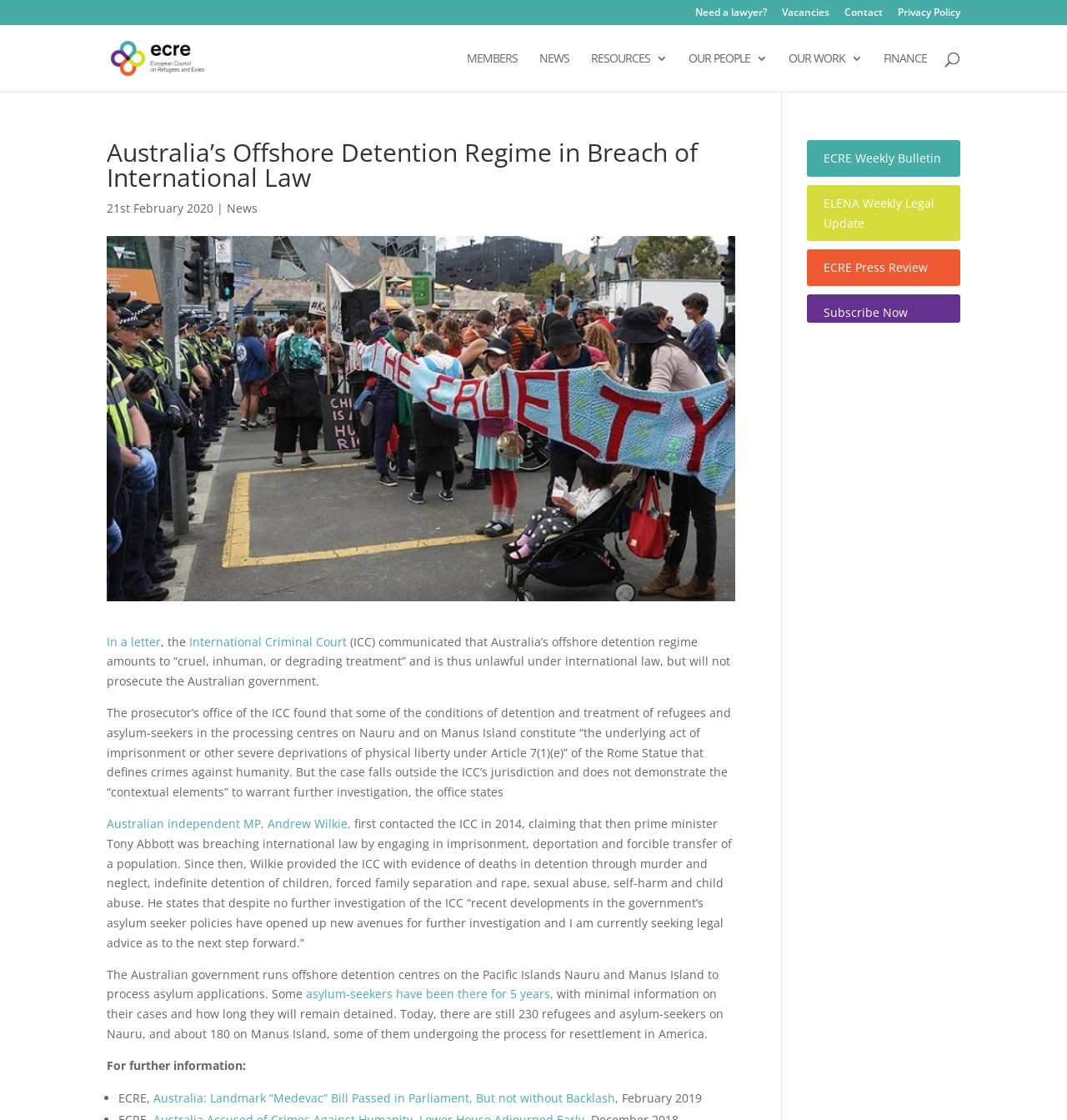Please give a succinct answer to the question in one word or phrase:
What is the topic of the news article?

Australia's offshore detention regime